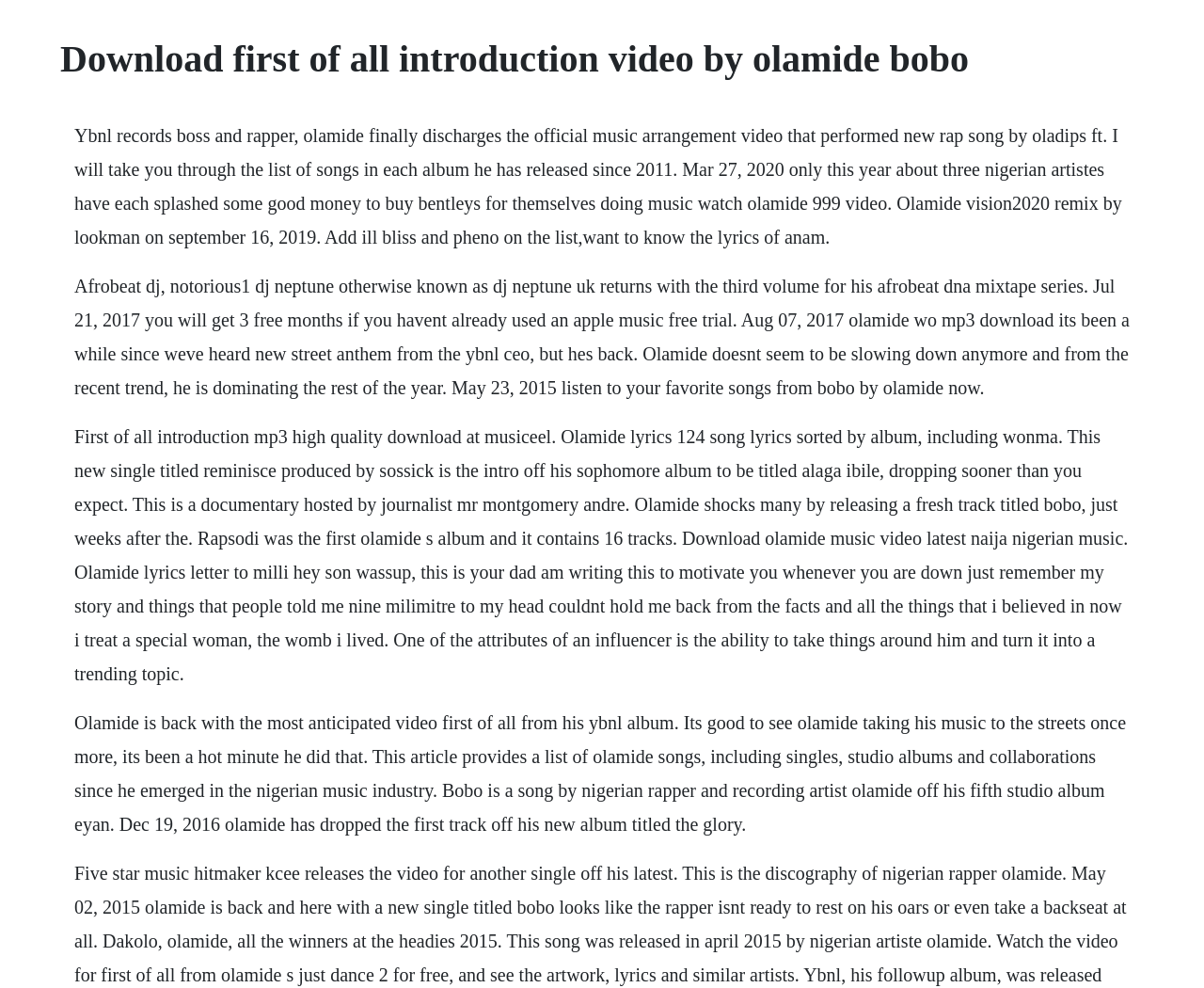Identify and provide the title of the webpage.

Download first of all introduction video by olamide bobo